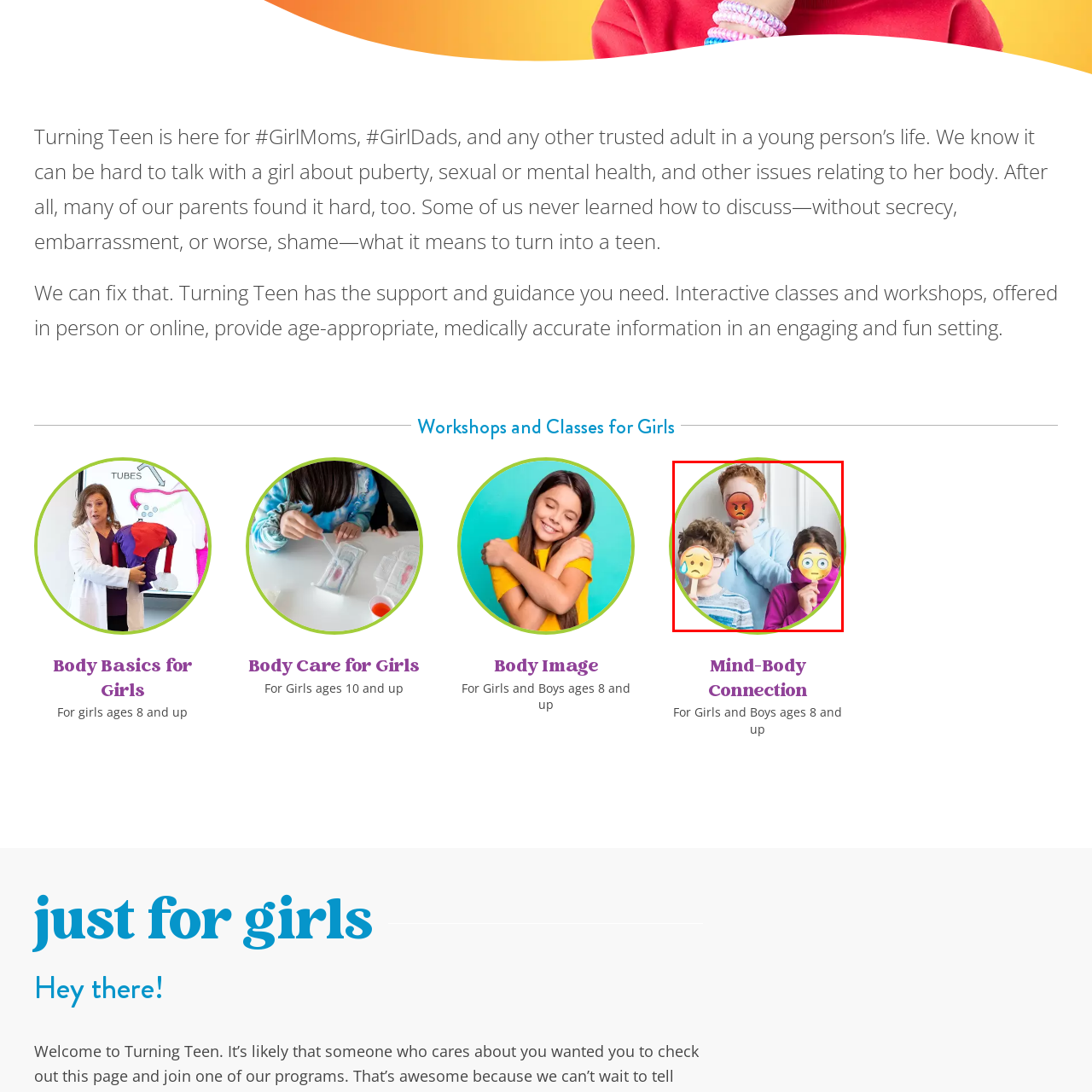How many children are depicted in the image? Analyze the image within the red bounding box and give a one-word or short-phrase response.

Three